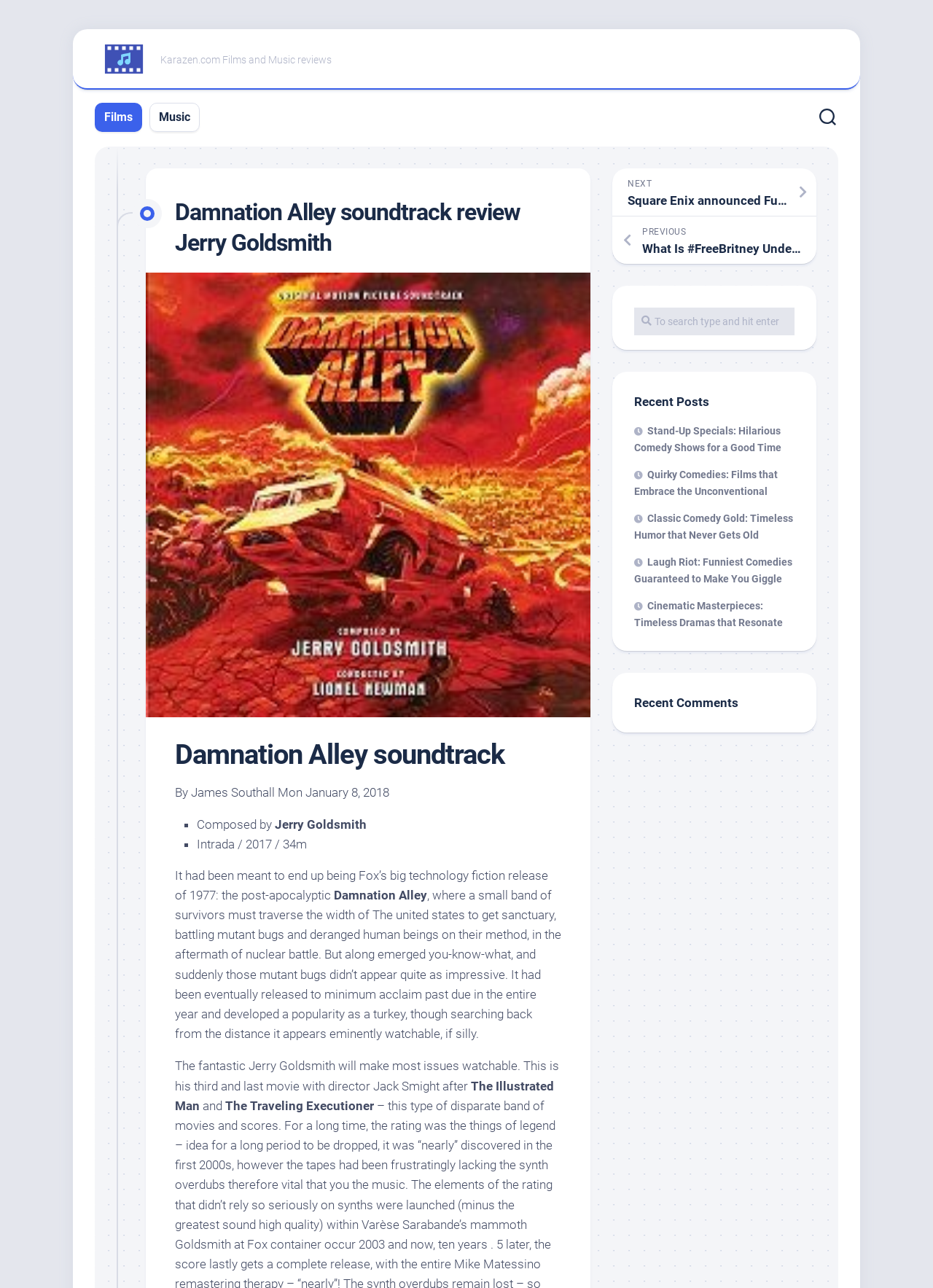From the webpage screenshot, predict the bounding box coordinates (top-left x, top-left y, bottom-right x, bottom-right y) for the UI element described here: Blog + Events

None